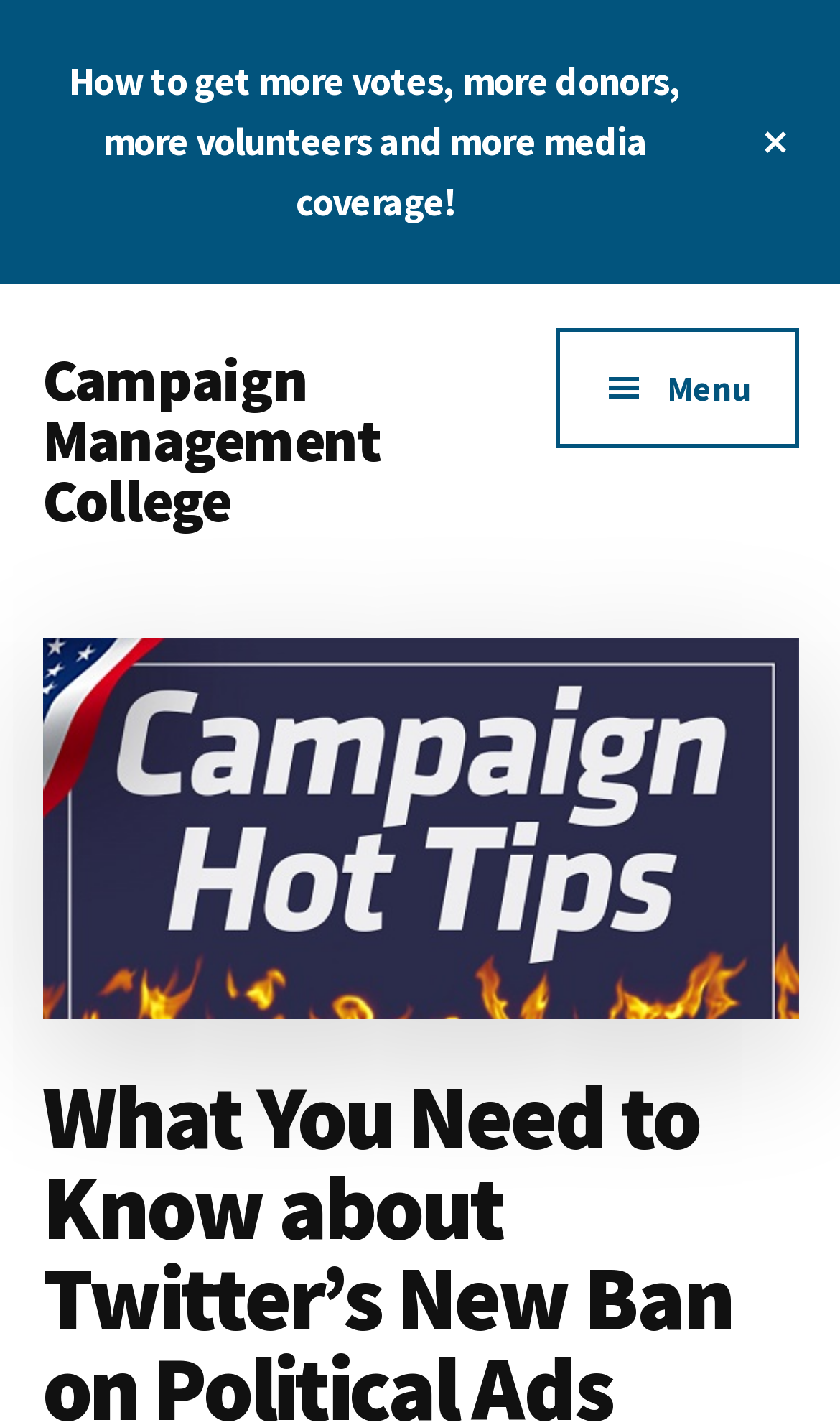Identify the bounding box for the described UI element. Provide the coordinates in (top-left x, top-left y, bottom-right x, bottom-right y) format with values ranging from 0 to 1: Campaign Management College

[0.05, 0.238, 0.454, 0.378]